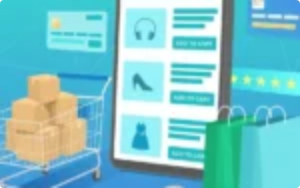Analyze the image and provide a detailed caption.

The image features a vibrant, illustrated scene depicting a modern digital shopping experience. In the foreground, a shopping cart filled with cardboard boxes suggests a busy shopping session. Adjacent to the cart, a large smartphone displays various product listings, showcasing items like headphones, shoes, and a dress, along with enticing calls to action such as "ADD TO CART." The background is a colorful blend of blue and teal tones, complemented by graphics that evoke an online marketplace, including ratings and promotional graphics. This visual captures the essence of e-commerce and the convenience of online shopping in today’s digital age.